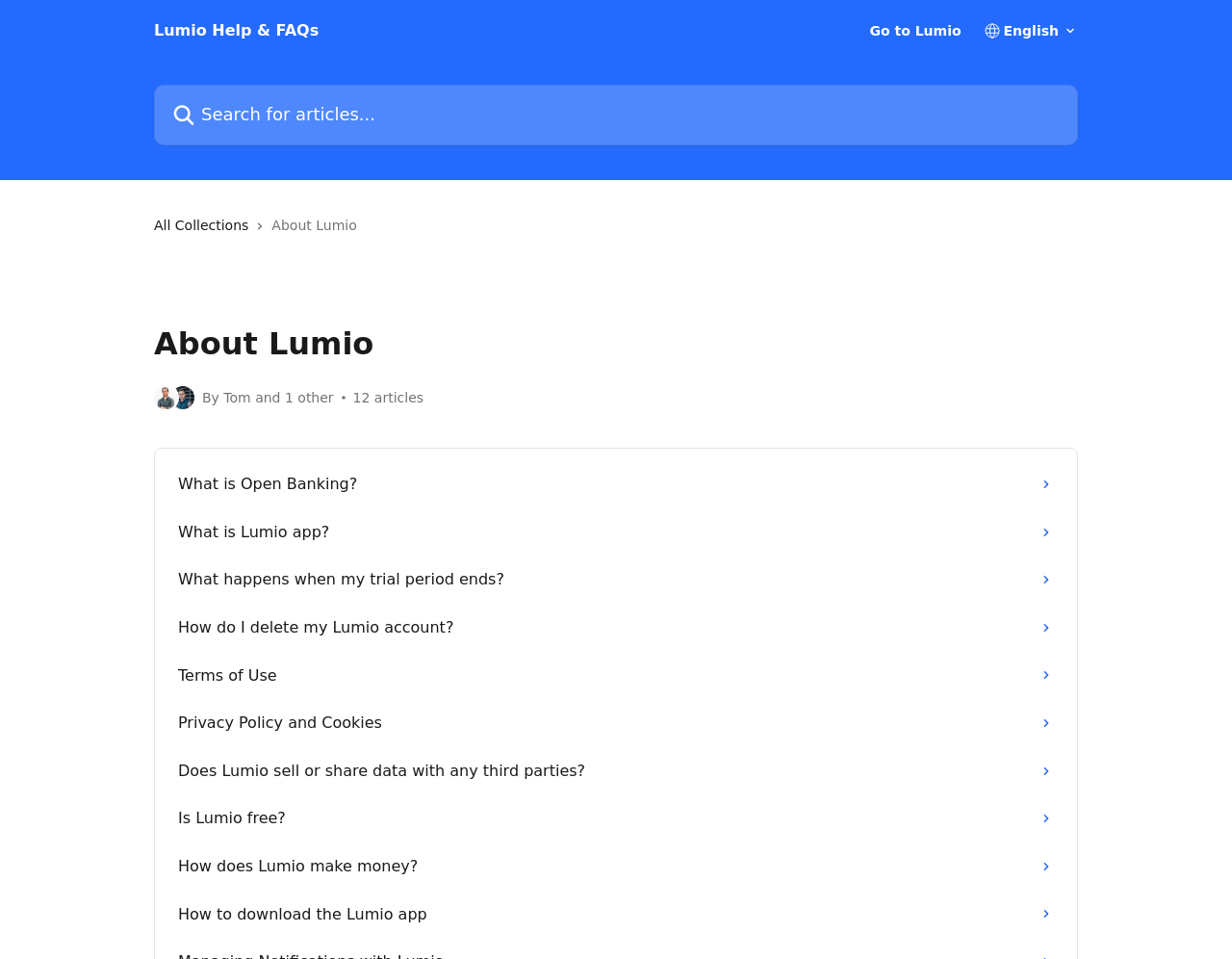Locate the UI element that matches the description What is Lumio app? in the webpage screenshot. Return the bounding box coordinates in the format (top-left x, top-left y, bottom-right x, bottom-right y), with values ranging from 0 to 1.

[0.135, 0.53, 0.865, 0.58]